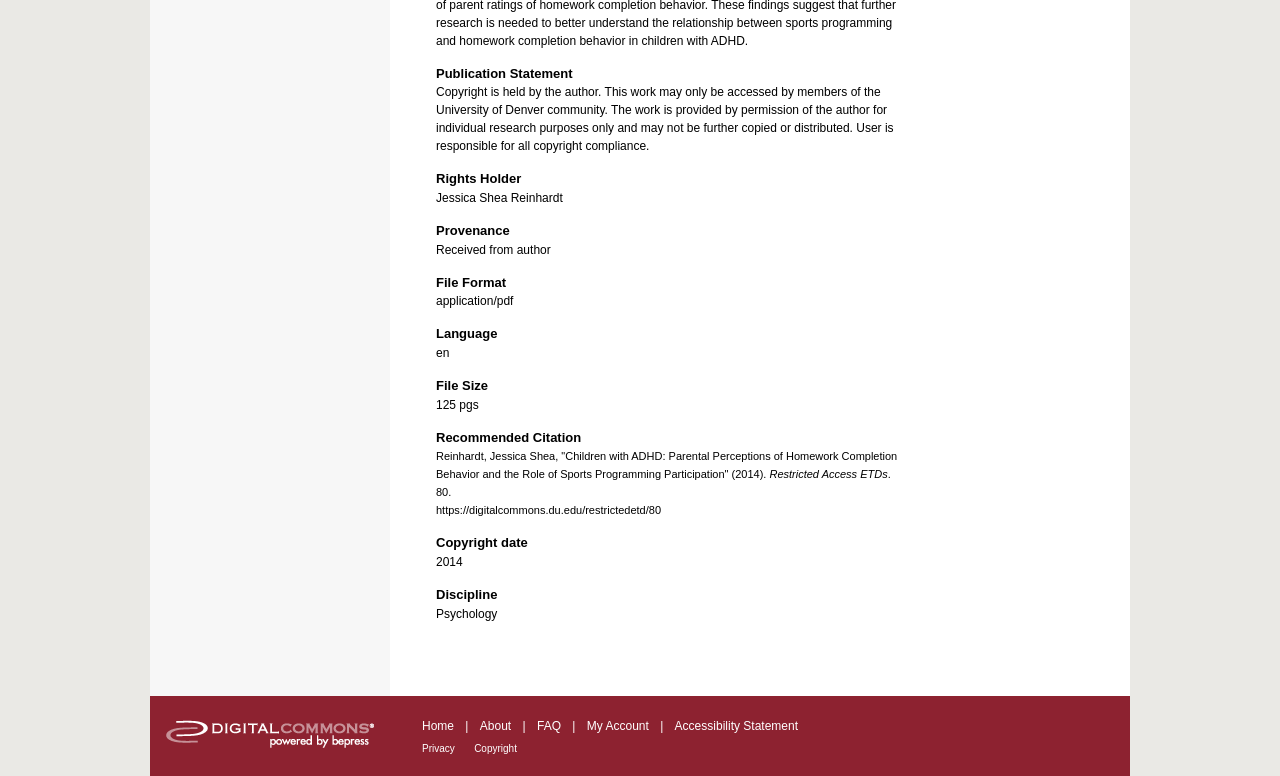Refer to the image and answer the question with as much detail as possible: What is the author's name?

The author's name is mentioned in the 'Rights Holder' section, which is a heading element with the text 'Jessica Shea Reinhardt'.